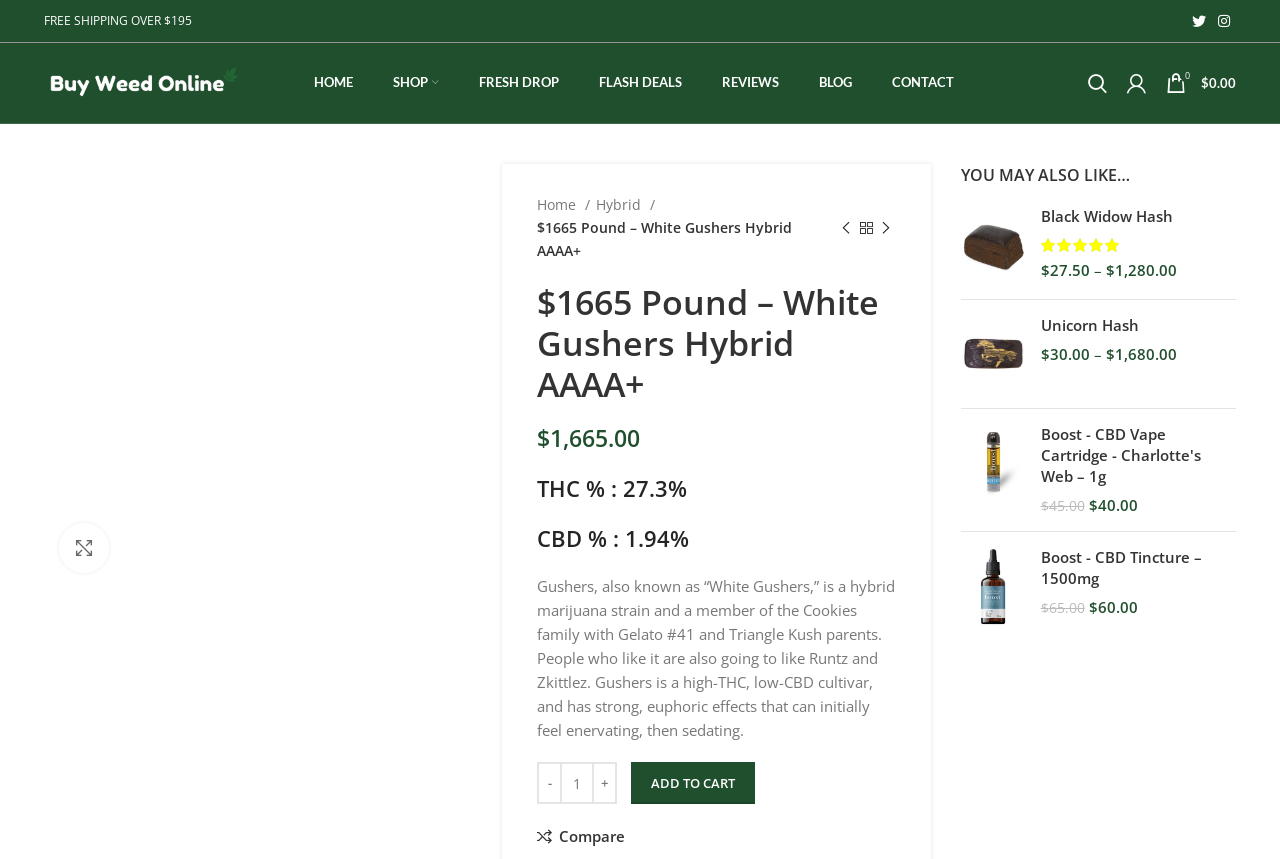Predict the bounding box coordinates of the area that should be clicked to accomplish the following instruction: "Click on the 'Twitter social link'". The bounding box coordinates should consist of four float numbers between 0 and 1, i.e., [left, top, right, bottom].

[0.927, 0.009, 0.947, 0.04]